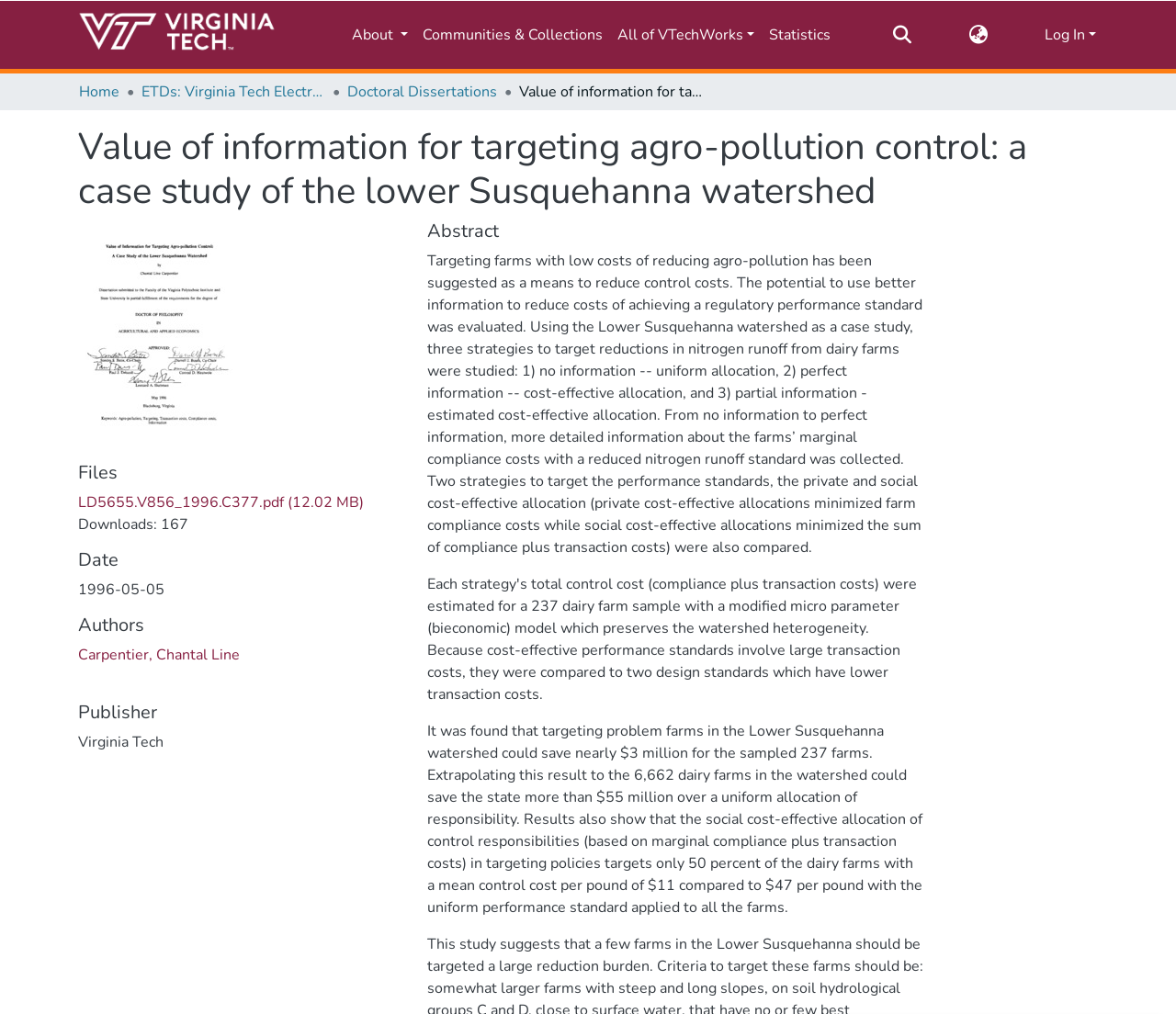Identify and provide the main heading of the webpage.

Value of information for targeting agro-pollution control: a case study of the lower Susquehanna watershed